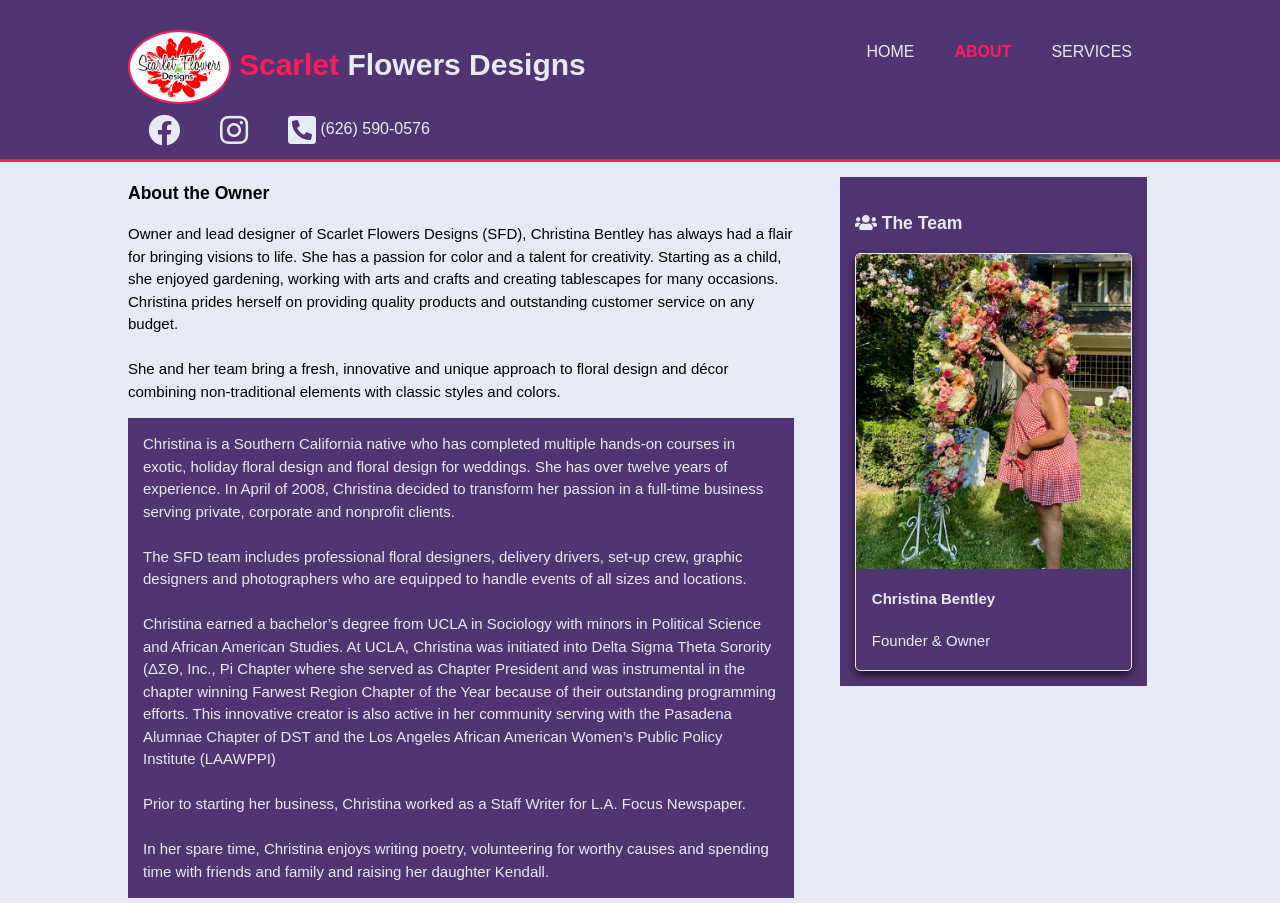Can you find and generate the webpage's heading?

 Scarlet Flowers Designs